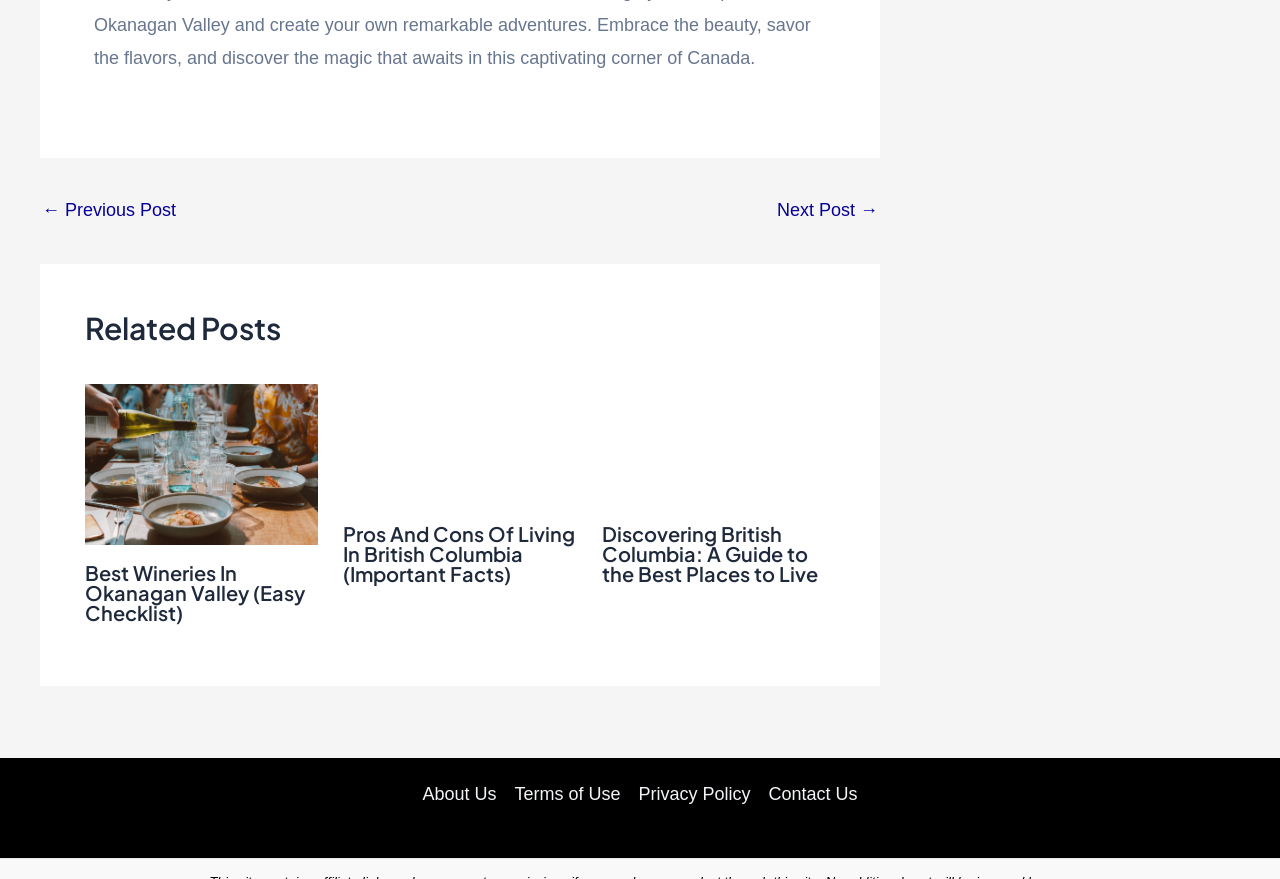Kindly determine the bounding box coordinates of the area that needs to be clicked to fulfill this instruction: "Go to previous post".

[0.033, 0.229, 0.138, 0.25]